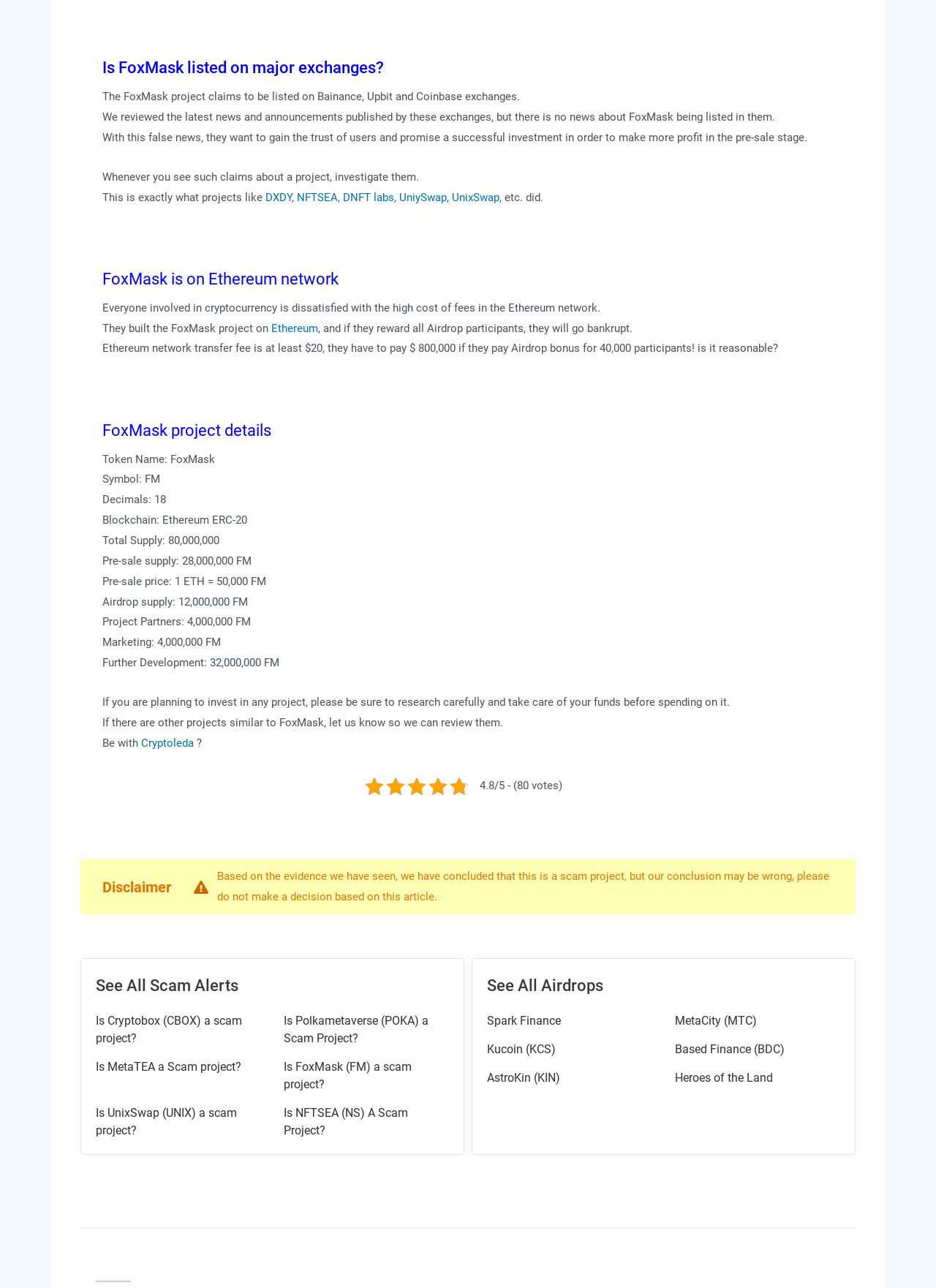Can you find the bounding box coordinates for the element that needs to be clicked to execute this instruction: "Check the rating of FoxMask"? The coordinates should be given as four float numbers between 0 and 1, i.e., [left, top, right, bottom].

[0.512, 0.605, 0.601, 0.615]